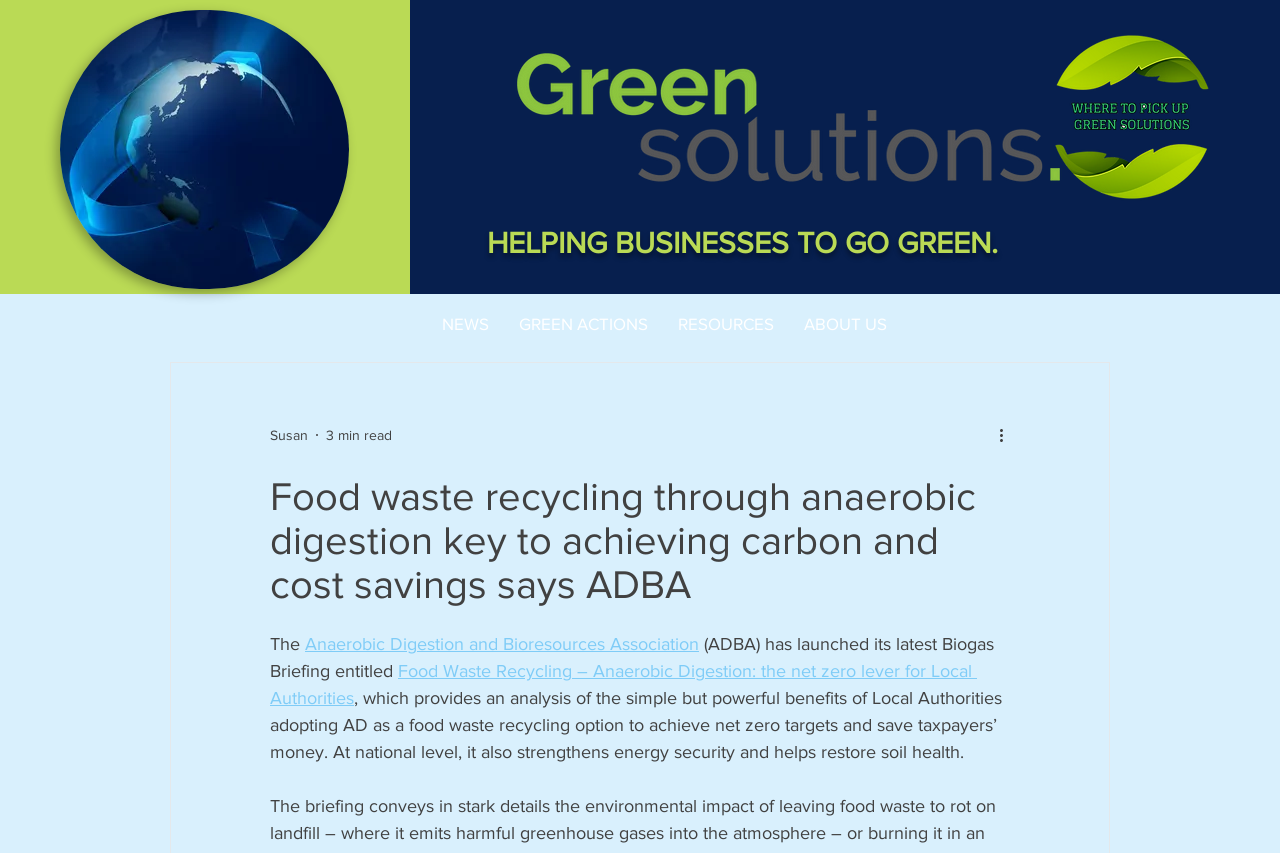Find the bounding box coordinates of the element you need to click on to perform this action: 'Read the Biogas Briefing'. The coordinates should be represented by four float values between 0 and 1, in the format [left, top, right, bottom].

[0.211, 0.775, 0.763, 0.83]